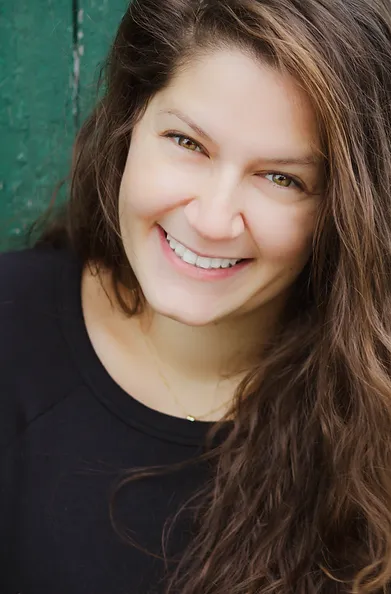What is Rachel wearing?
Answer the question in as much detail as possible.

The caption describes Rachel's attire as 'a simple black top', which emphasizes her natural beauty and genuine warmth of her expression, providing a clear answer to the question.